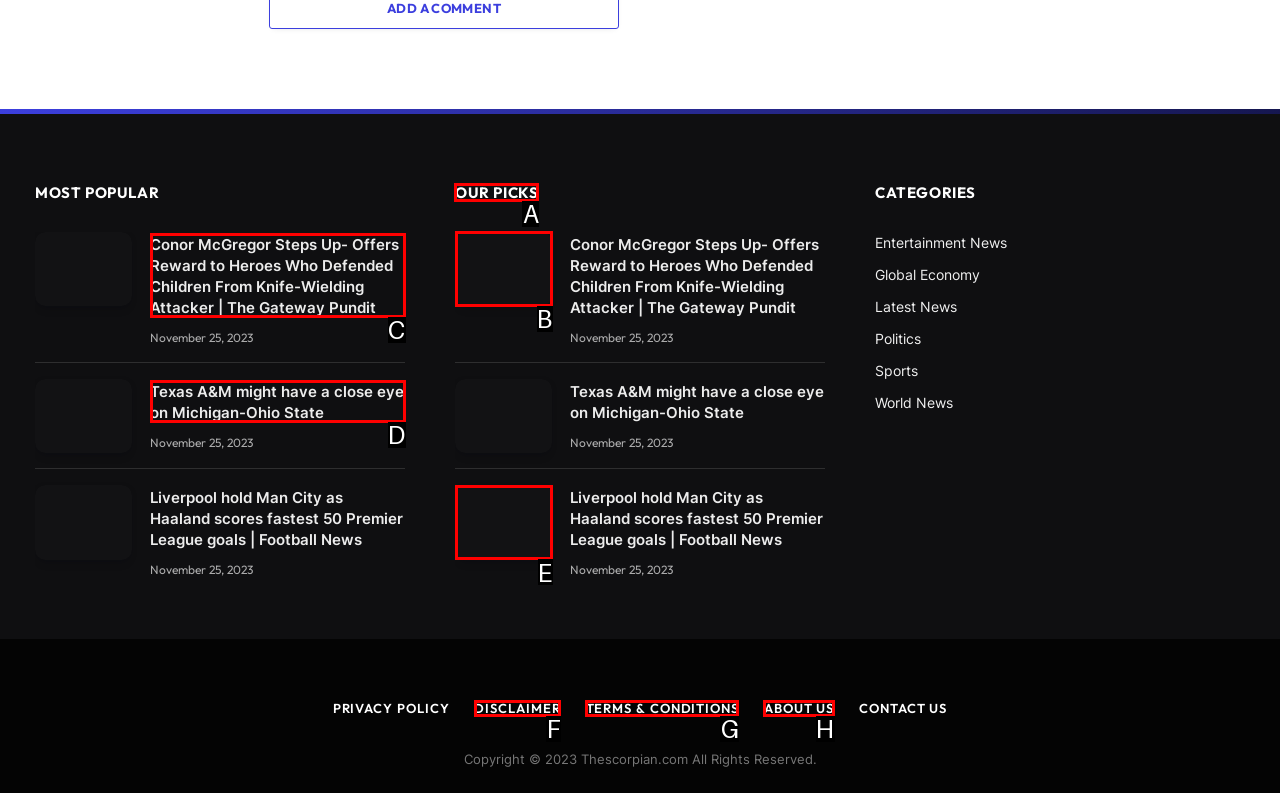Tell me which UI element to click to fulfill the given task: Browse the 'OUR PICKS' section. Respond with the letter of the correct option directly.

A